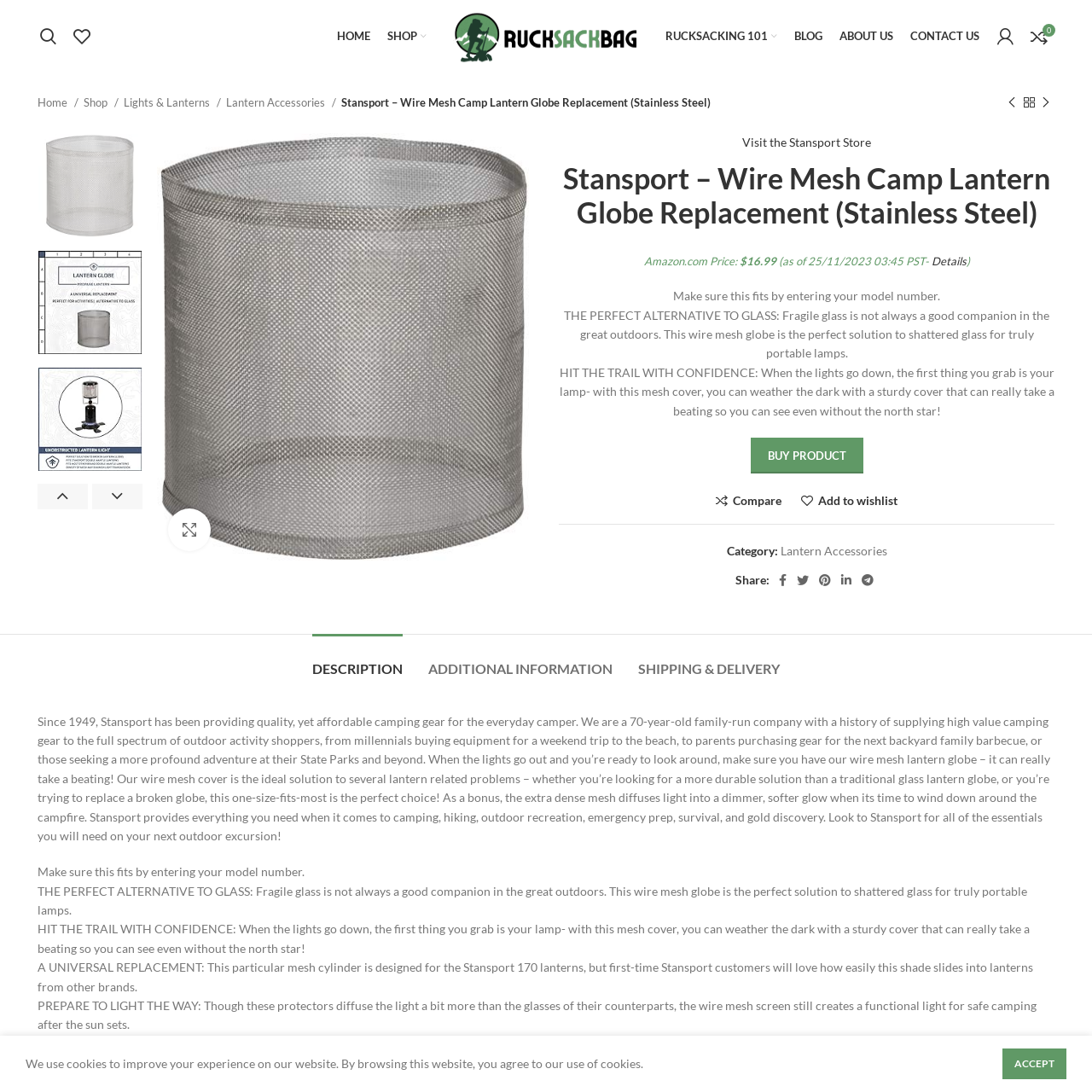What type of lanterns is the globe specifically designed for?  
Analyze the image surrounded by the red box and deliver a detailed answer based on the visual elements depicted in the image.

According to the caption, the lantern globe is specifically designed for Stansport 170 lanterns, but it is also compatible with various other lantern brands, making it a versatile choice for campers.